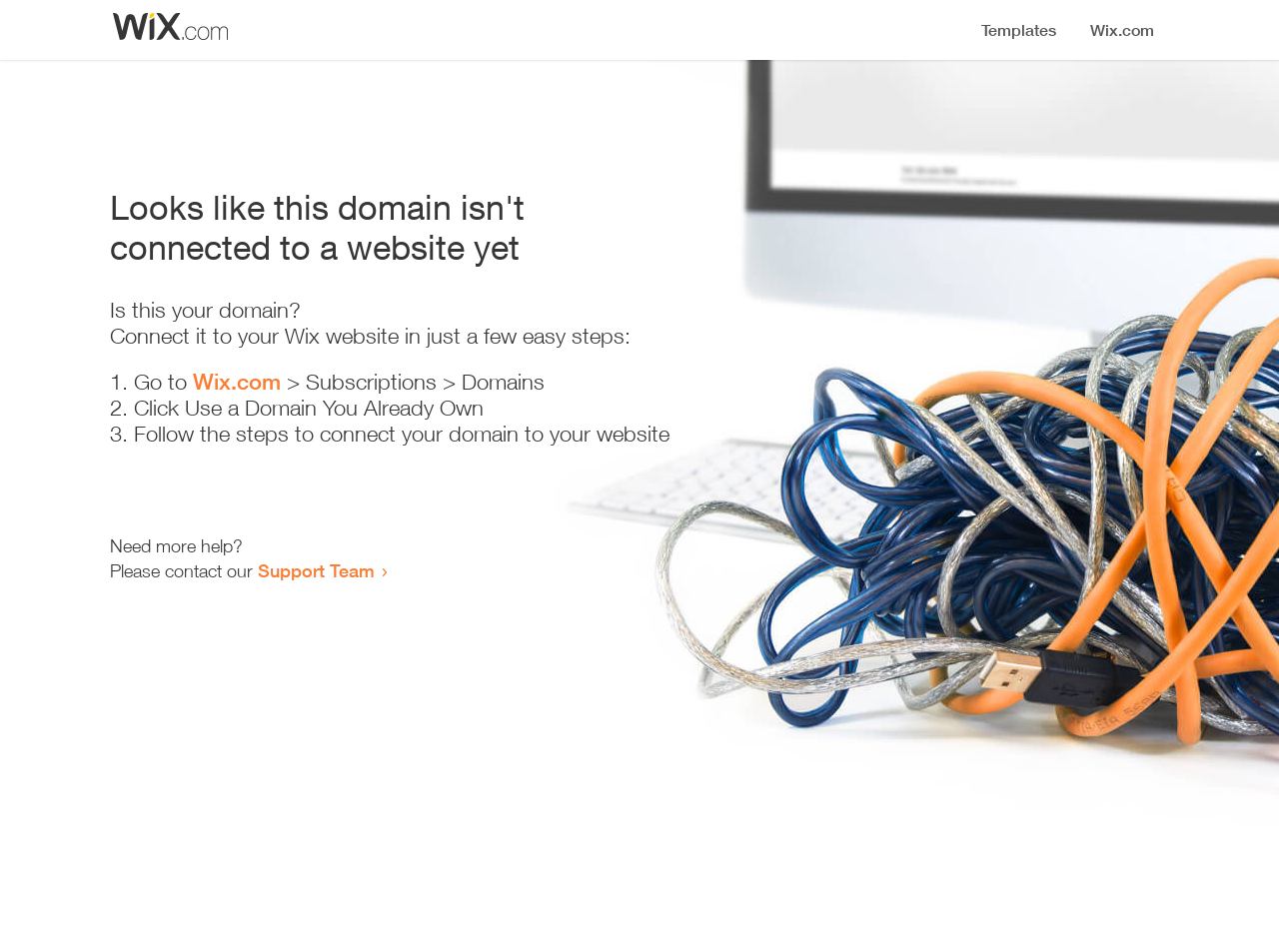Analyze the image and give a detailed response to the question:
Who can the user contact for more help?

The webpage provides a link to the 'Support Team' for users who need more help with connecting their domain.